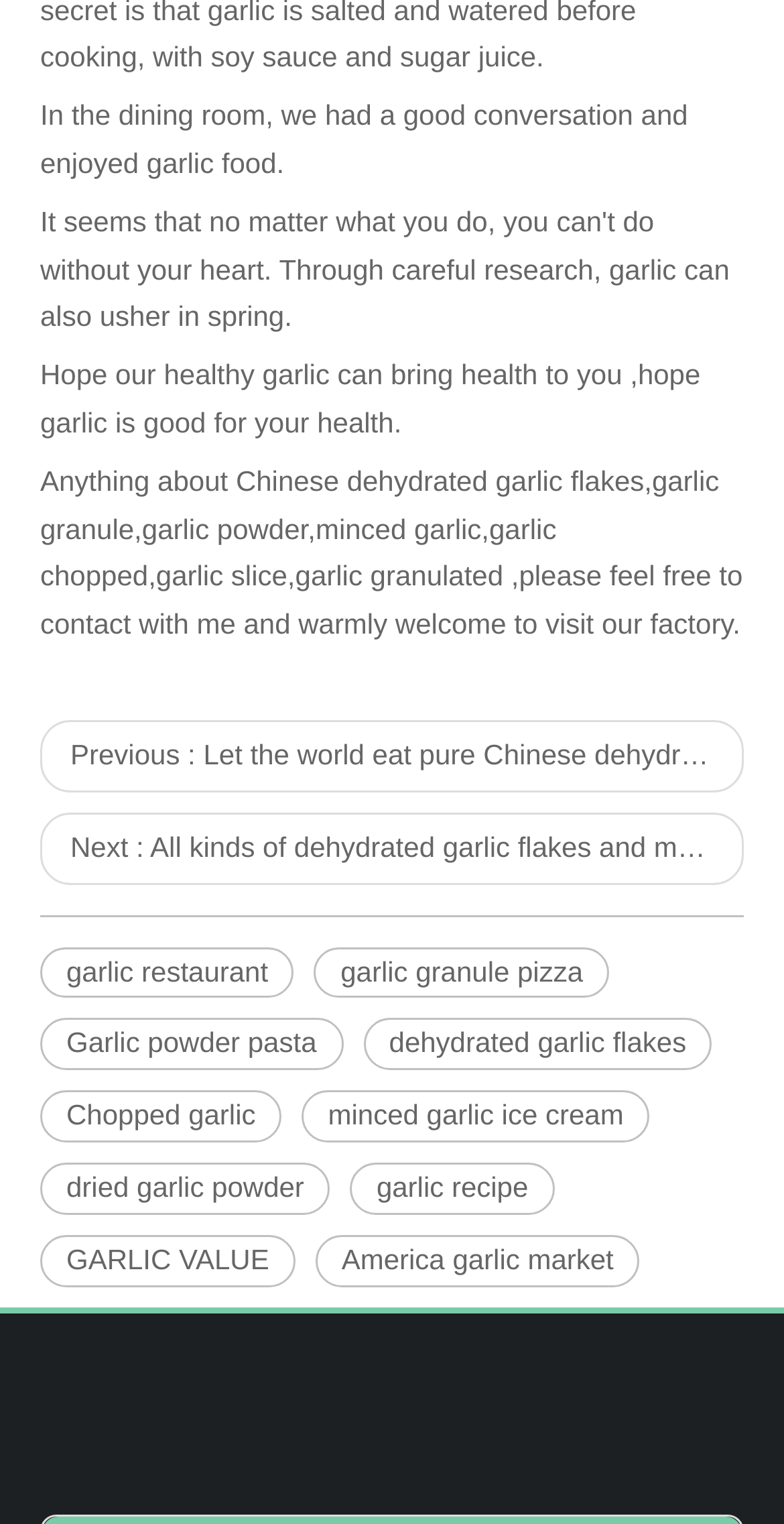What is the topic of the conversation in the dining room?
Please respond to the question with a detailed and well-explained answer.

The conversation in the dining room is about garlic food, as mentioned in the first StaticText element, which says 'In the dining room, we had a good conversation and enjoyed garlic food.'